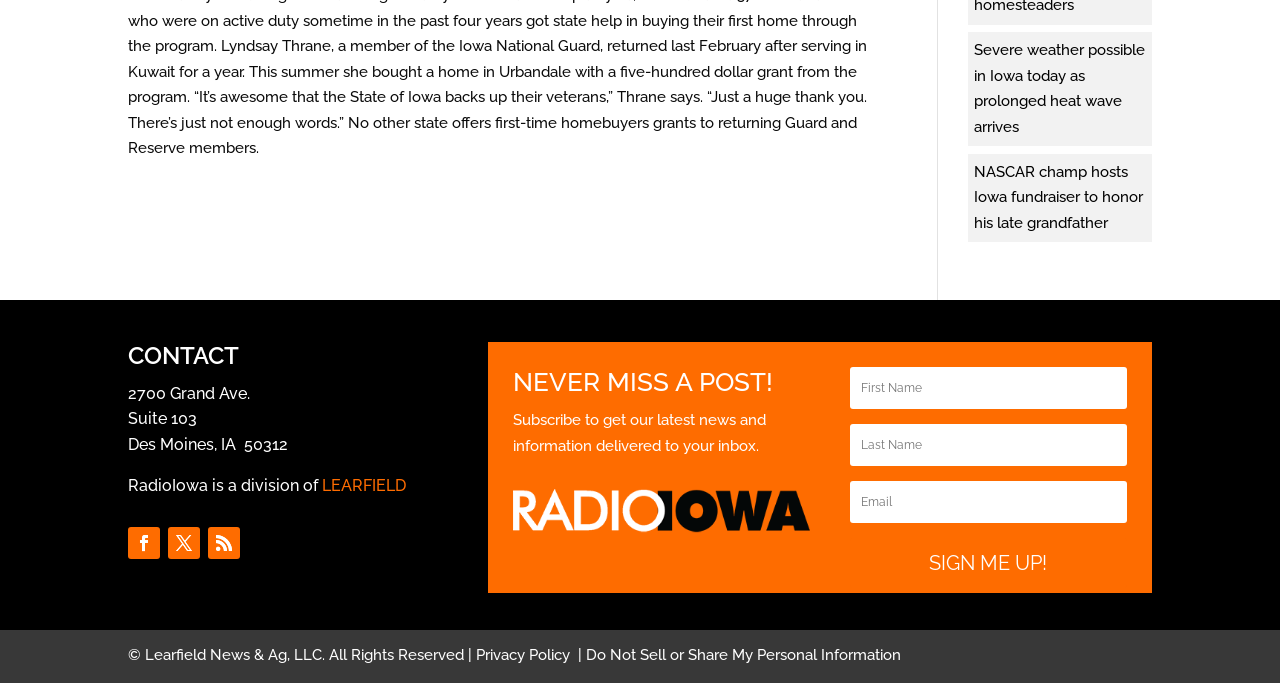Find the bounding box coordinates for the UI element whose description is: "name="et_pb_signup_email" placeholder="Email"". The coordinates should be four float numbers between 0 and 1, in the format [left, top, right, bottom].

[0.664, 0.704, 0.88, 0.766]